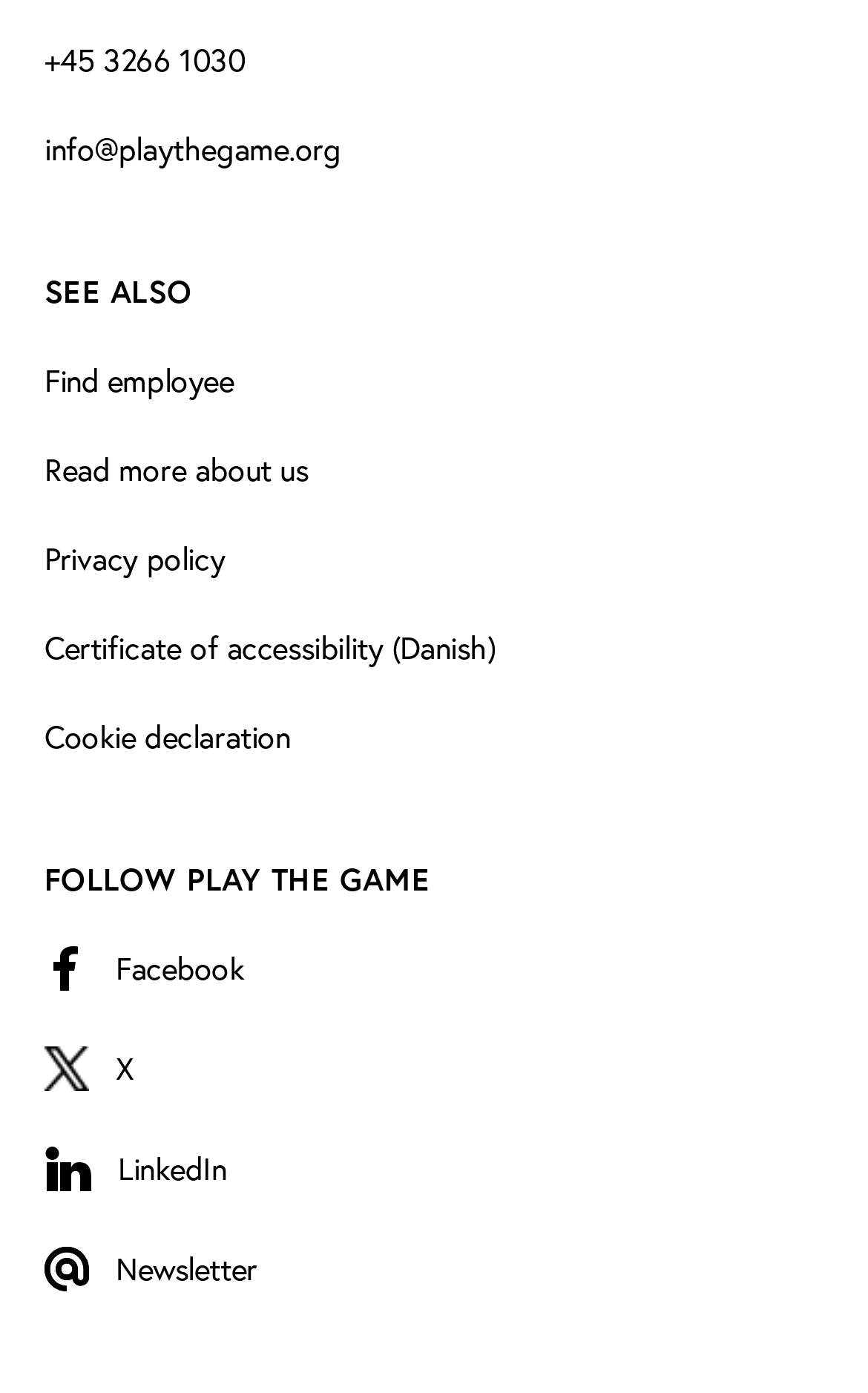Can you give a detailed response to the following question using the information from the image? What is the name of the organization?

The name of the organization is not explicitly stated, but based on the links and content, it can be inferred that the webpage belongs to 'Play the Game'.